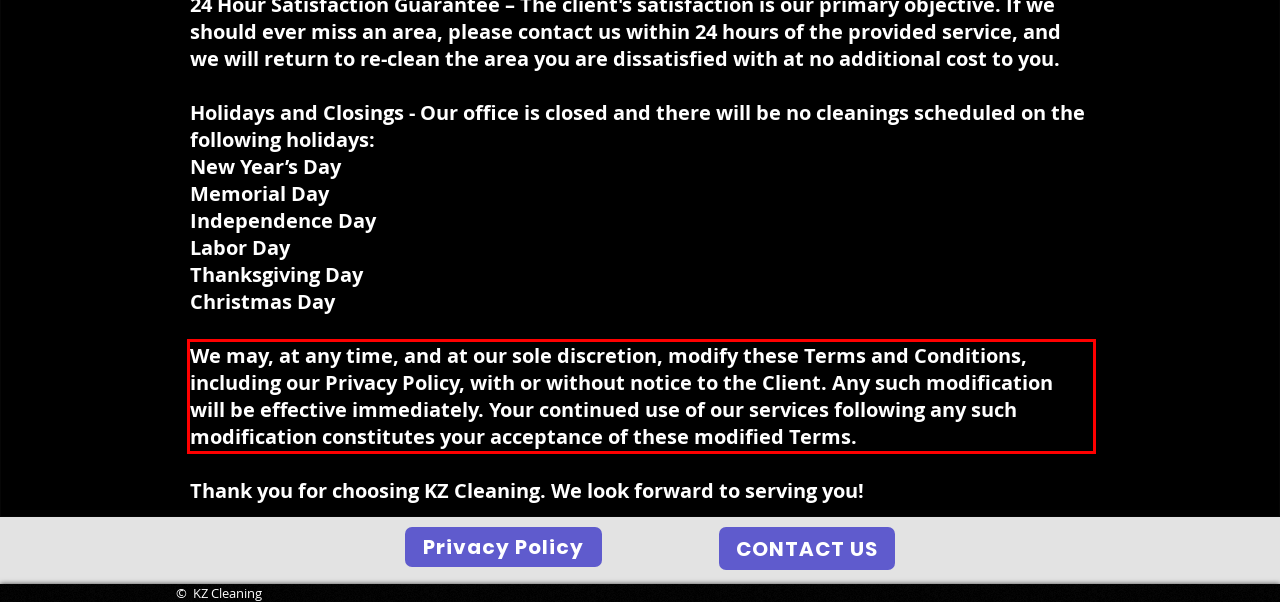Within the screenshot of the webpage, locate the red bounding box and use OCR to identify and provide the text content inside it.

We may, at any time, and at our sole discretion, modify these Terms and Conditions, including our Privacy Policy, with or without notice to the Client. Any such modification will be effective immediately. Your continued use of our services following any such modification constitutes your acceptance of these modified Terms.